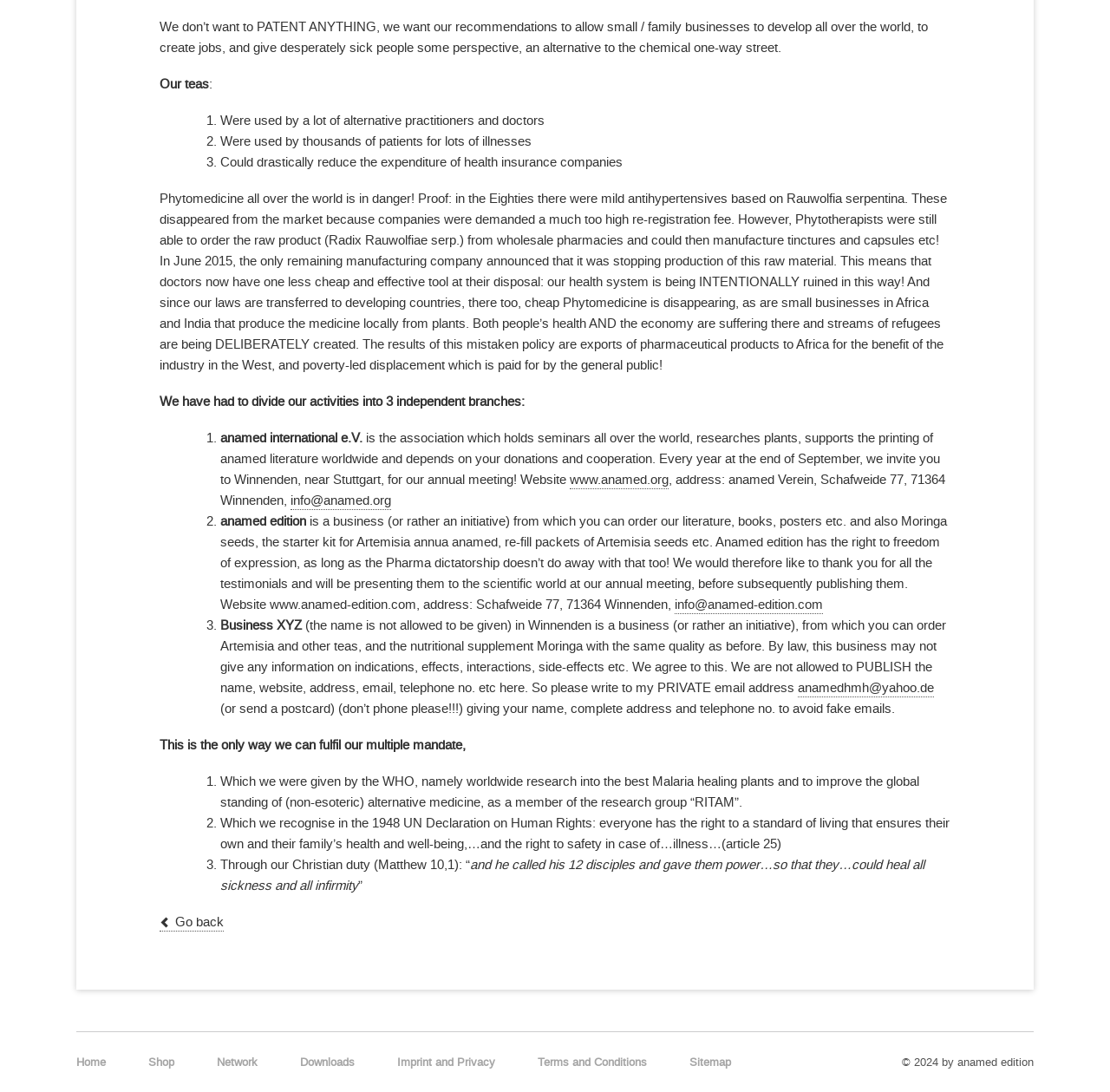Please determine the bounding box coordinates of the clickable area required to carry out the following instruction: "Go to 'Home'". The coordinates must be four float numbers between 0 and 1, represented as [left, top, right, bottom].

[0.069, 0.966, 0.095, 0.979]